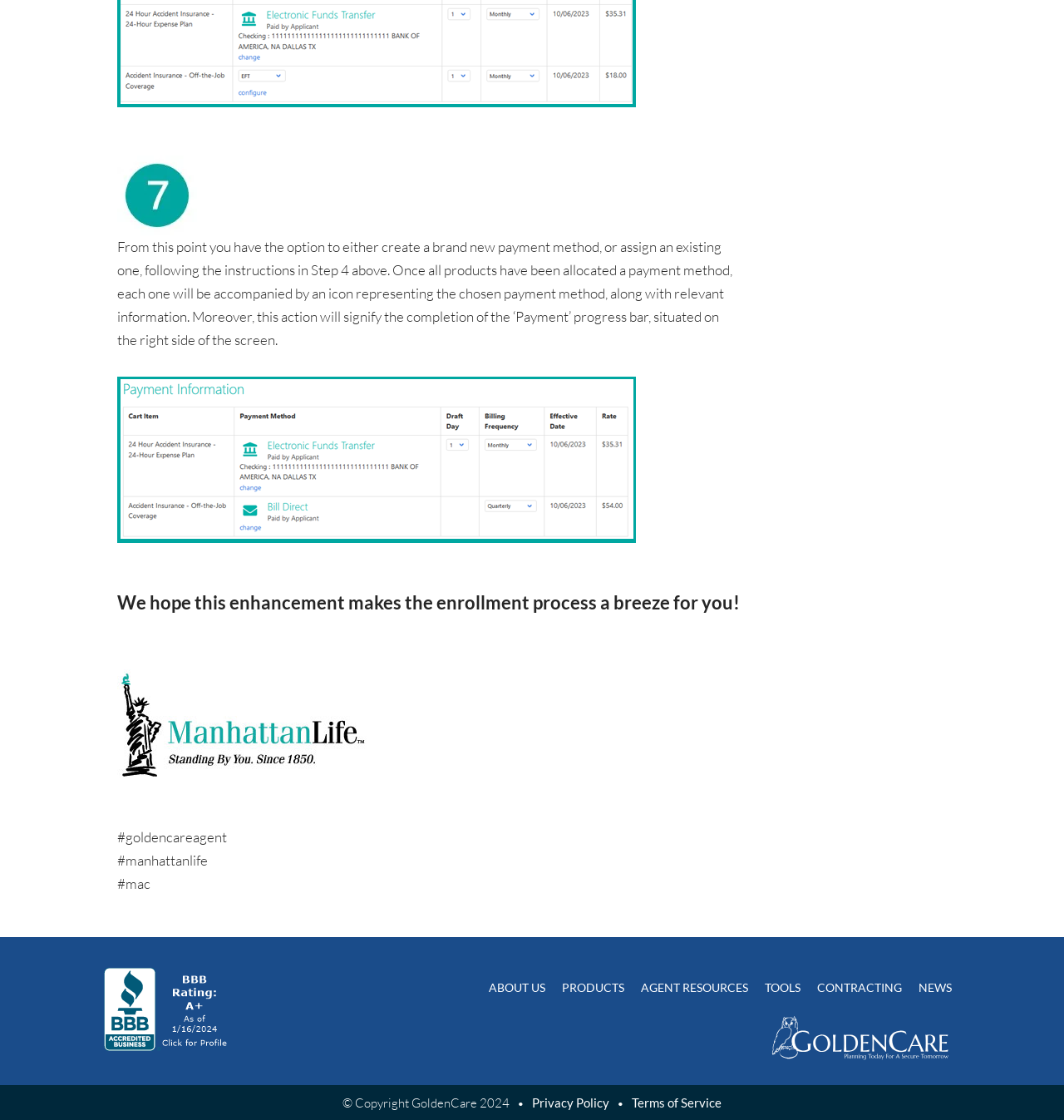What is the copyright year mentioned in the footer?
Please respond to the question with as much detail as possible.

The footer section contains a heading element with the text '© Copyright GoldenCare 2024'. This suggests that the copyright year mentioned in the footer is 2024.